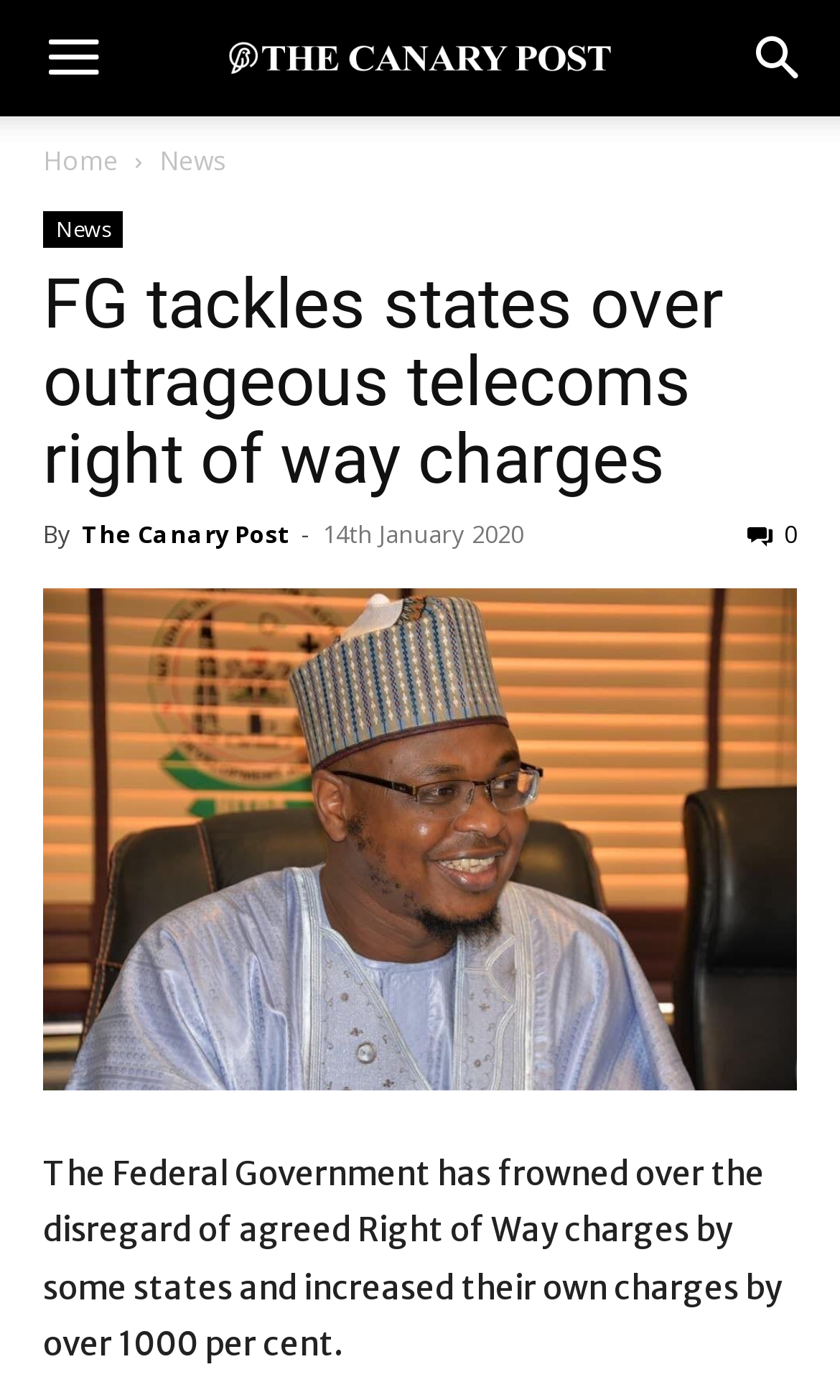Please find the bounding box coordinates of the section that needs to be clicked to achieve this instruction: "Click the menu button".

[0.005, 0.0, 0.169, 0.083]